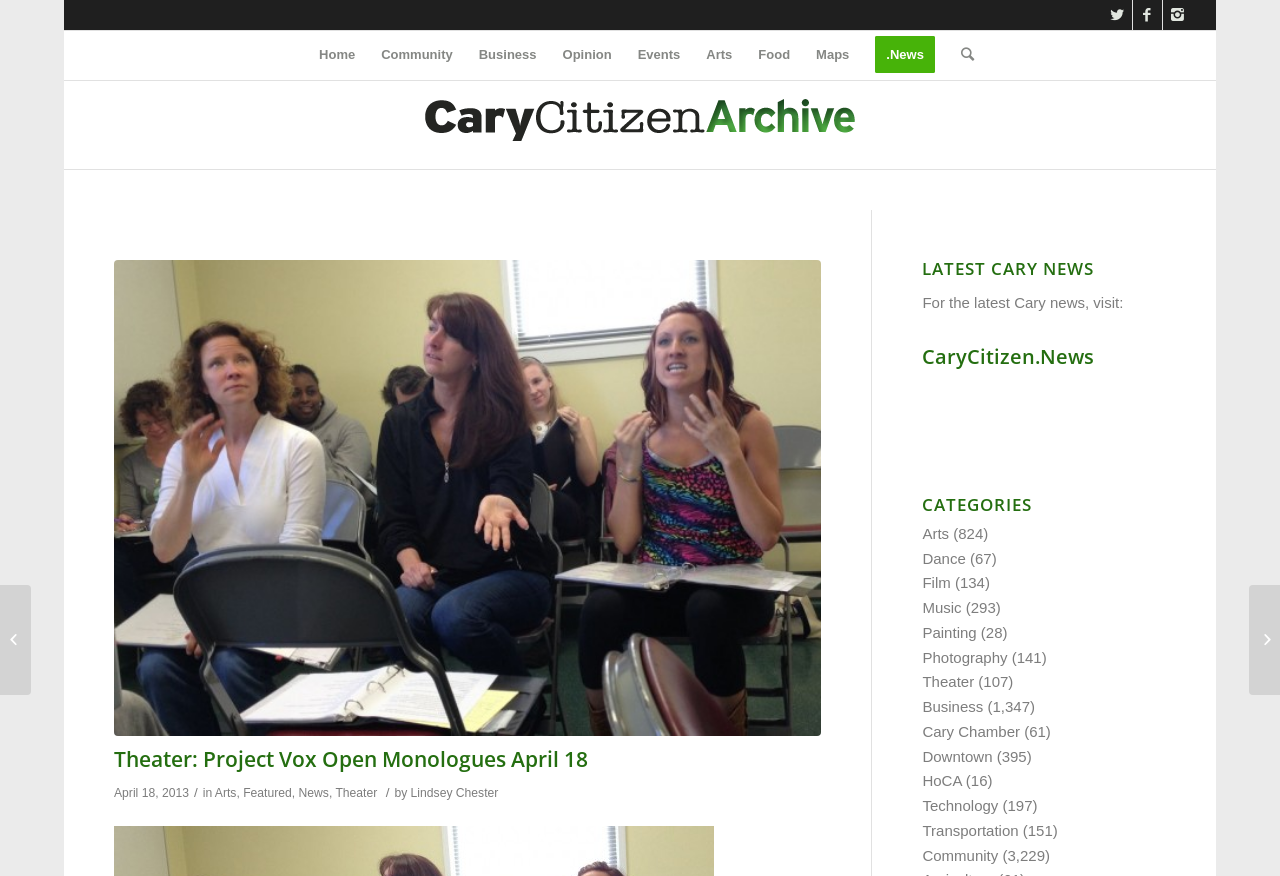Reply to the question with a single word or phrase:
What is the name of the website?

CaryCitizen Archive